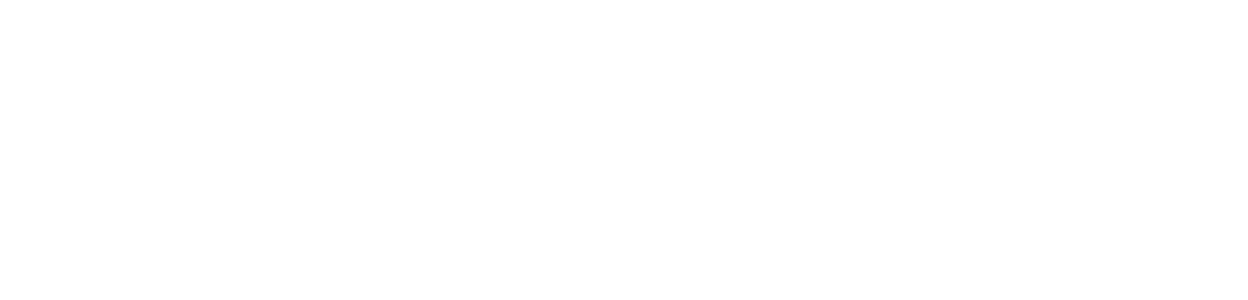Please respond to the question using a single word or phrase:
What is the purpose of the product?

Hair repair and shine